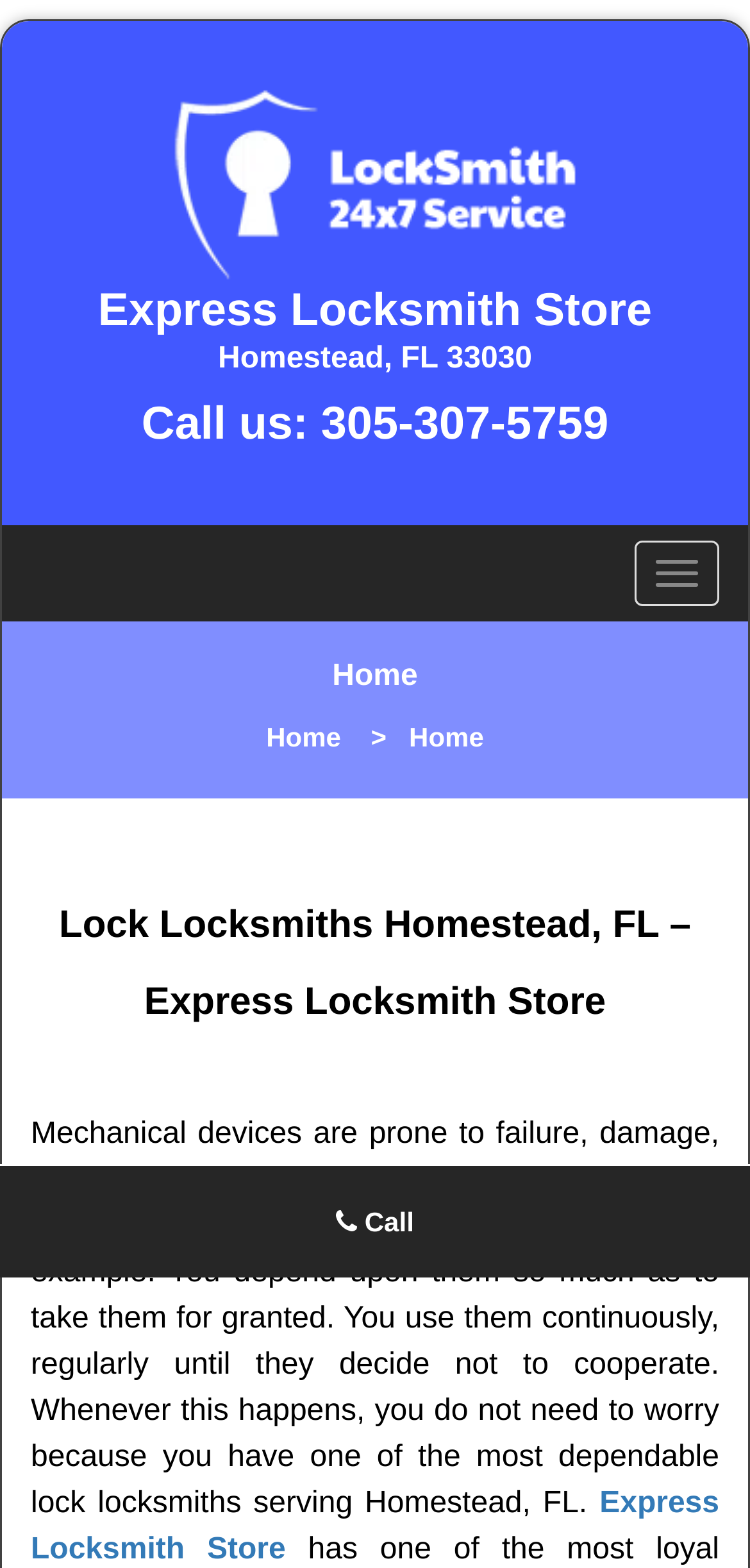Give a one-word or one-phrase response to the question: 
What is the phone number to call?

305-307-5759